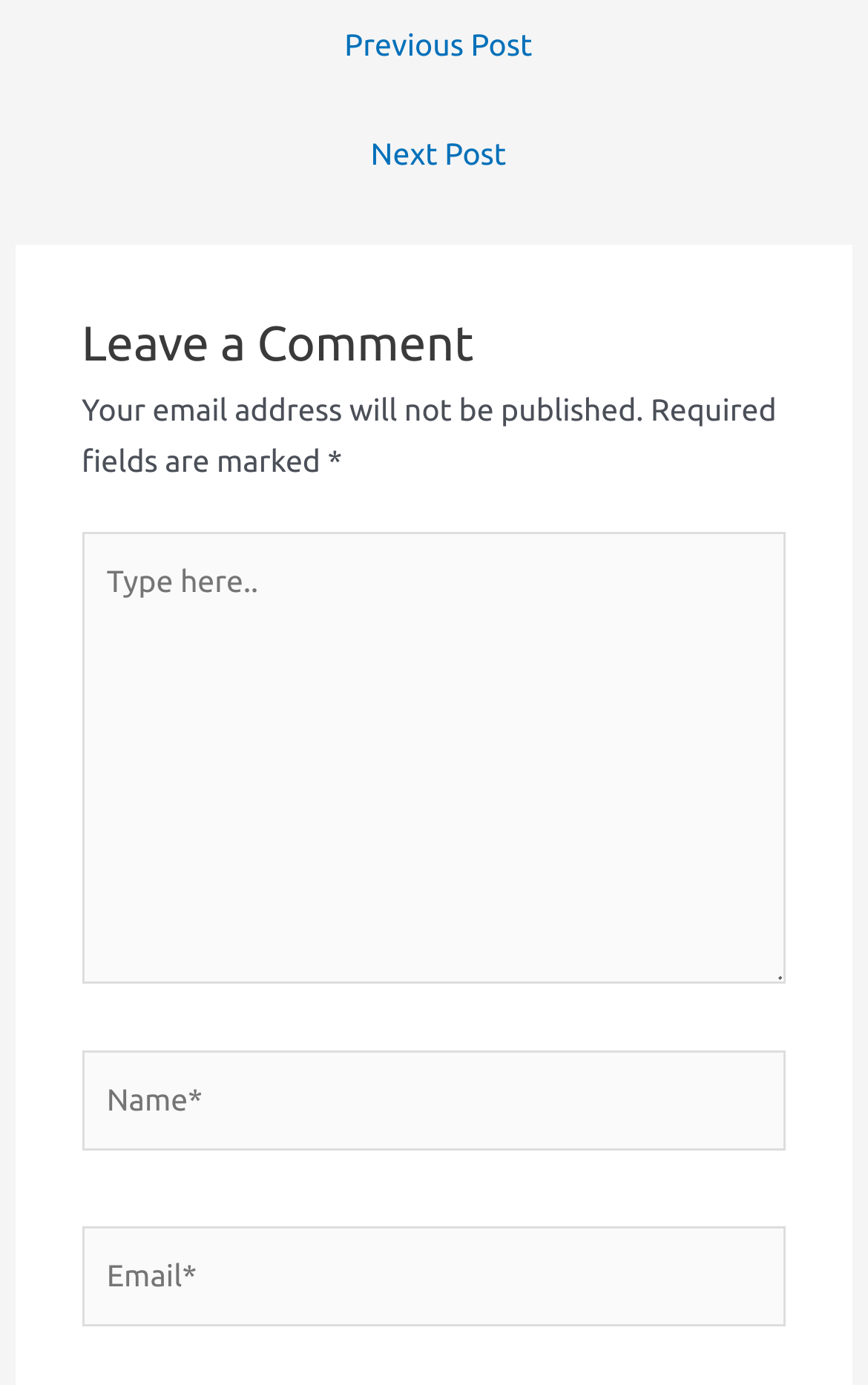What is the symbol next to 'Name' and 'Email'?
Answer the question with just one word or phrase using the image.

*